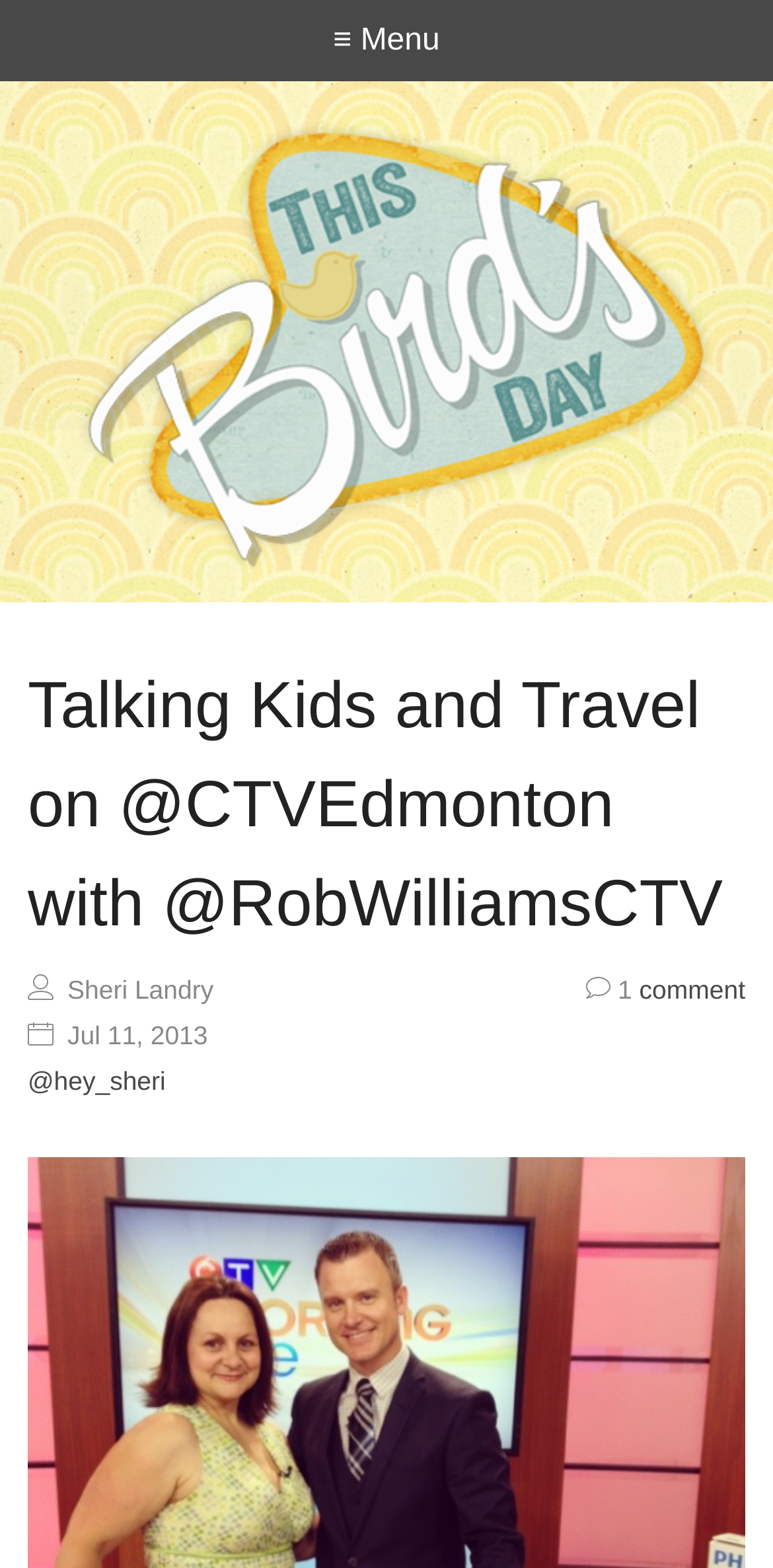Respond to the following question with a brief word or phrase:
What is the name of the person mentioned?

Sheri Landry